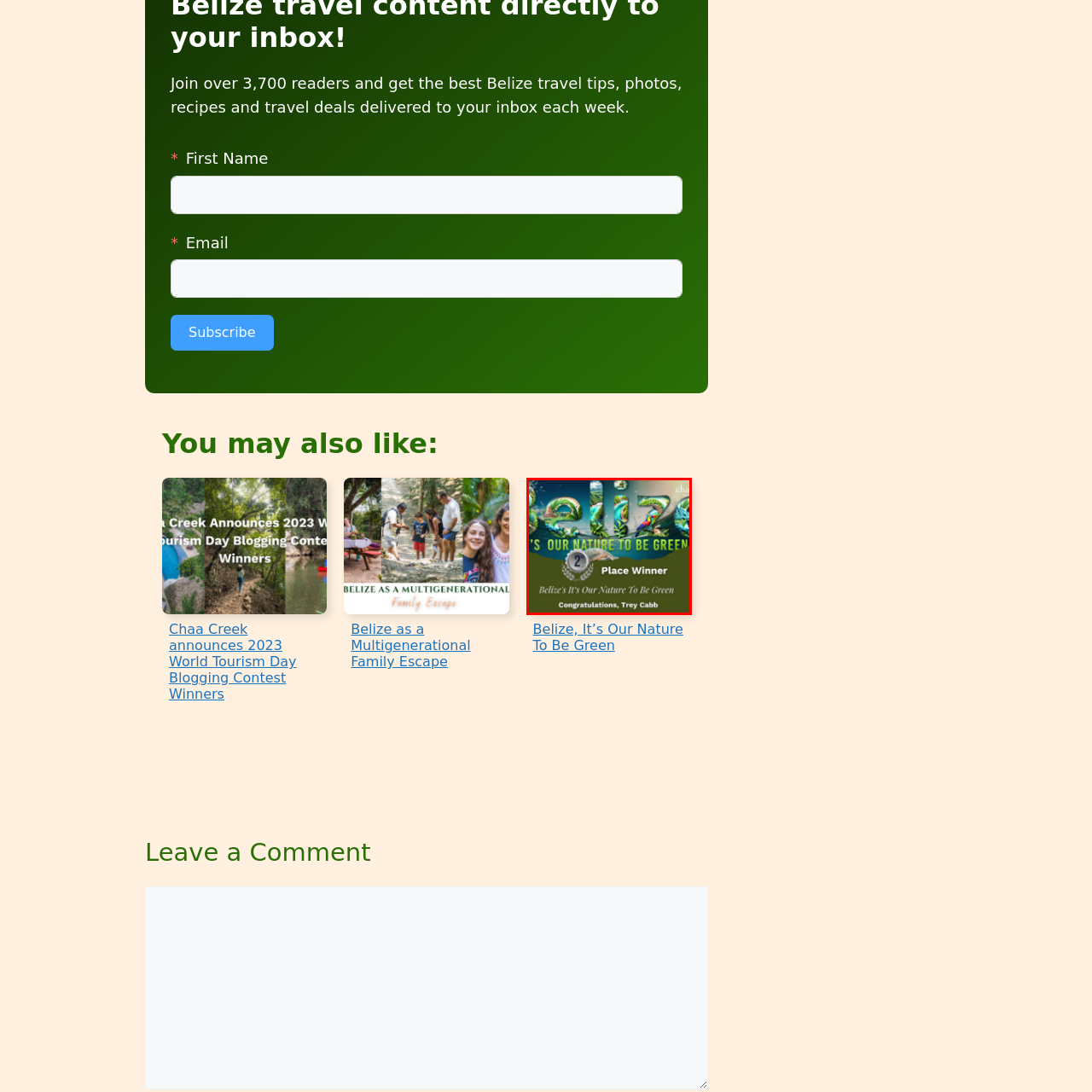What is the award framed within?
Carefully examine the image highlighted by the red bounding box and provide a detailed answer to the question.

The award is framed within a shiny silver medal, which enhances the recognition of this accomplishment. The medal is a symbol of achievement and recognition for Trey Cabb's second-place win in the contest.